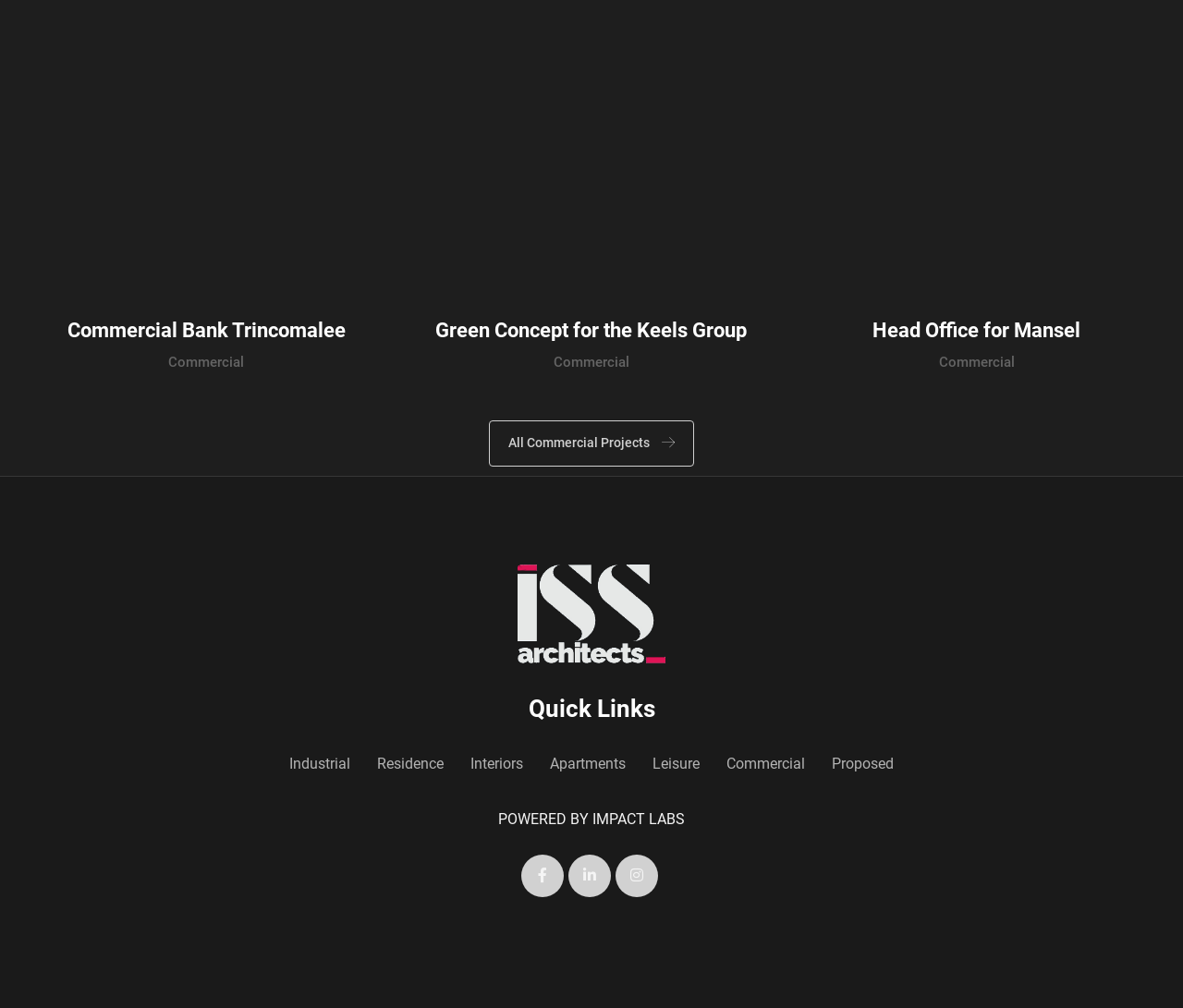Can you pinpoint the bounding box coordinates for the clickable element required for this instruction: "Go to Head Office for Mansel"? The coordinates should be four float numbers between 0 and 1, i.e., [left, top, right, bottom].

[0.738, 0.316, 0.913, 0.339]